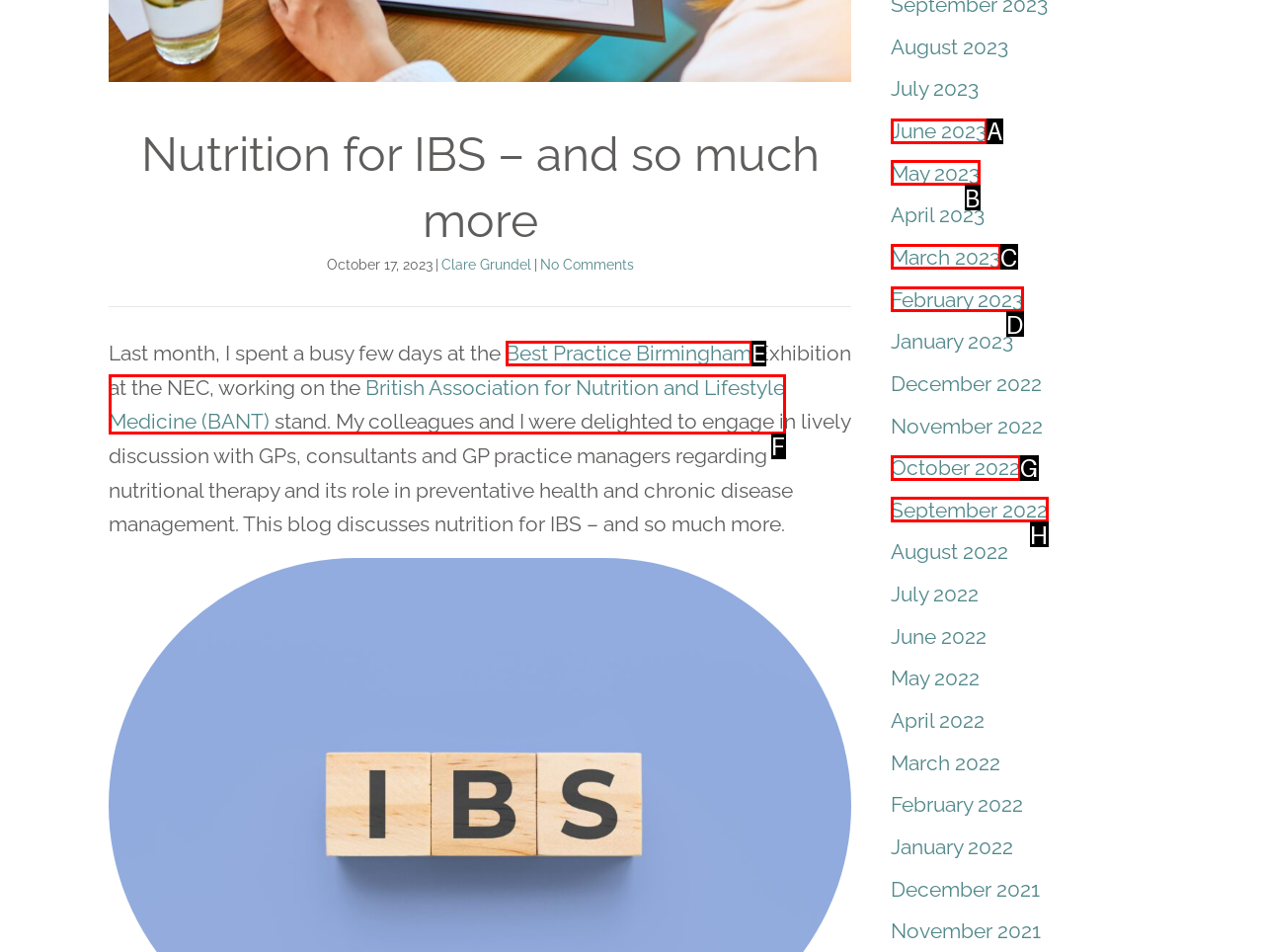Identify the letter of the UI element that corresponds to: Best Practice Birmingham
Respond with the letter of the option directly.

E